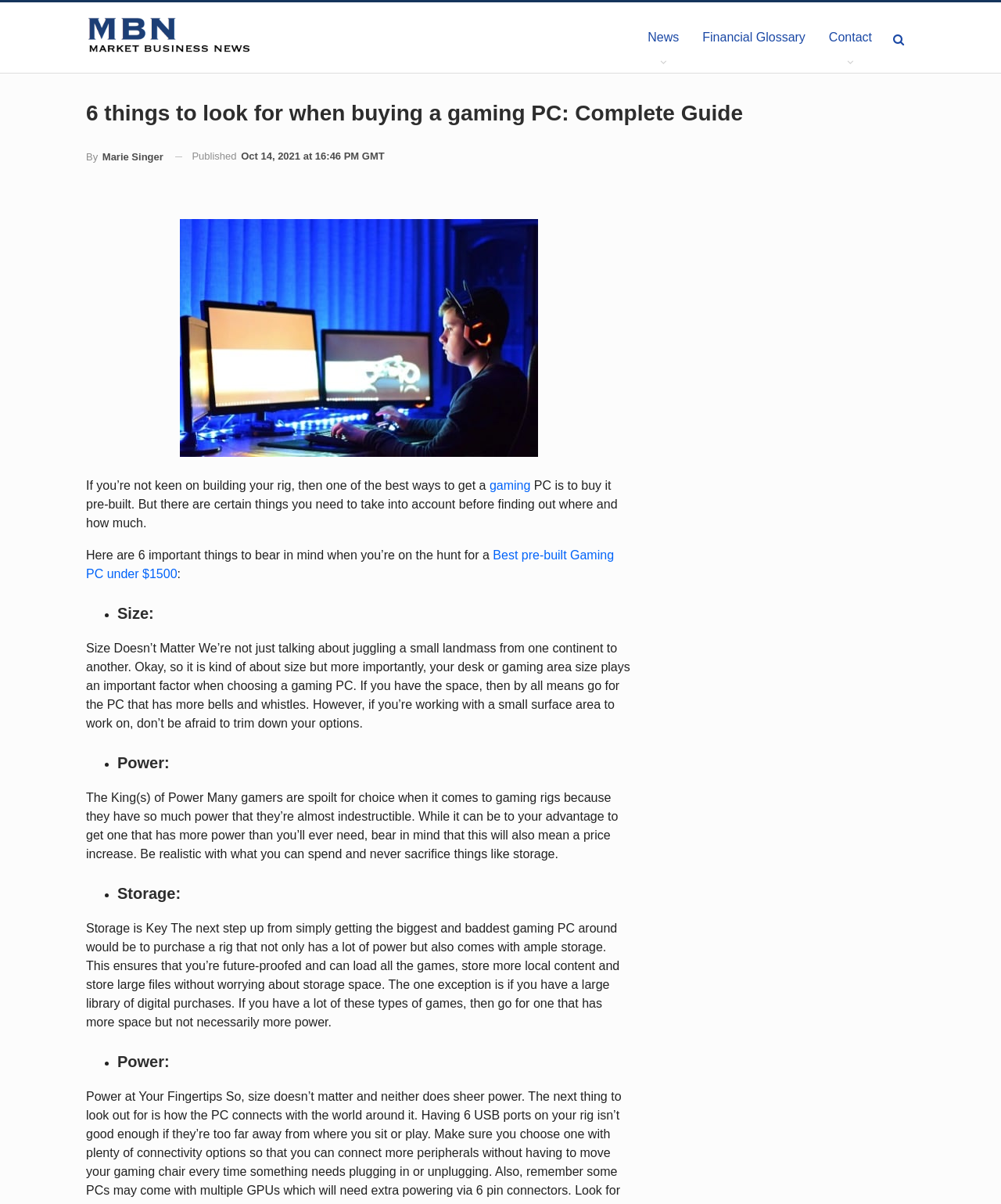Locate the UI element described by Financial Glossary in the provided webpage screenshot. Return the bounding box coordinates in the format (top-left x, top-left y, bottom-right x, bottom-right y), ensuring all values are between 0 and 1.

[0.69, 0.002, 0.816, 0.06]